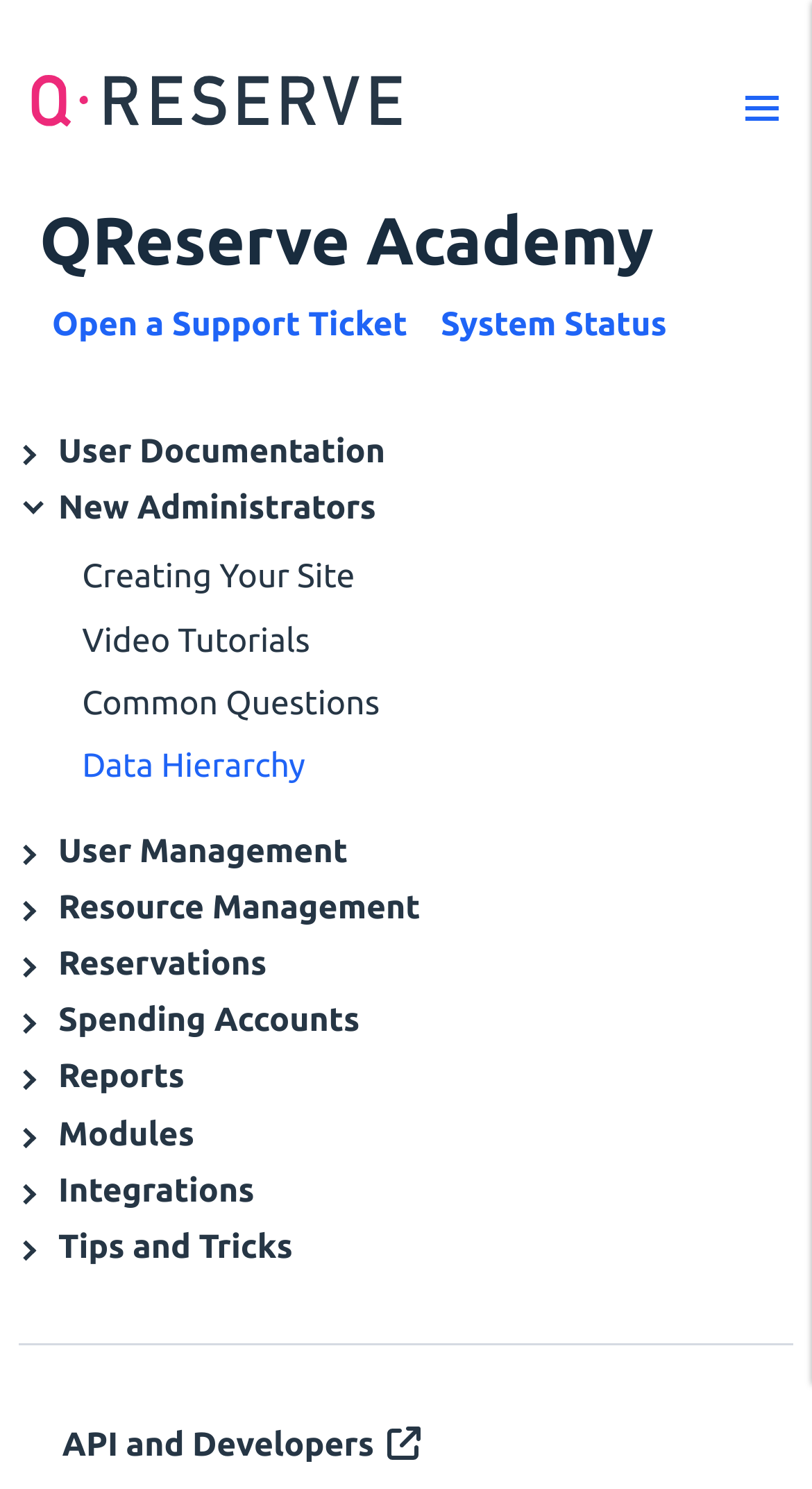Identify the bounding box coordinates of the element to click to follow this instruction: 'Read recent comments'. Ensure the coordinates are four float values between 0 and 1, provided as [left, top, right, bottom].

None